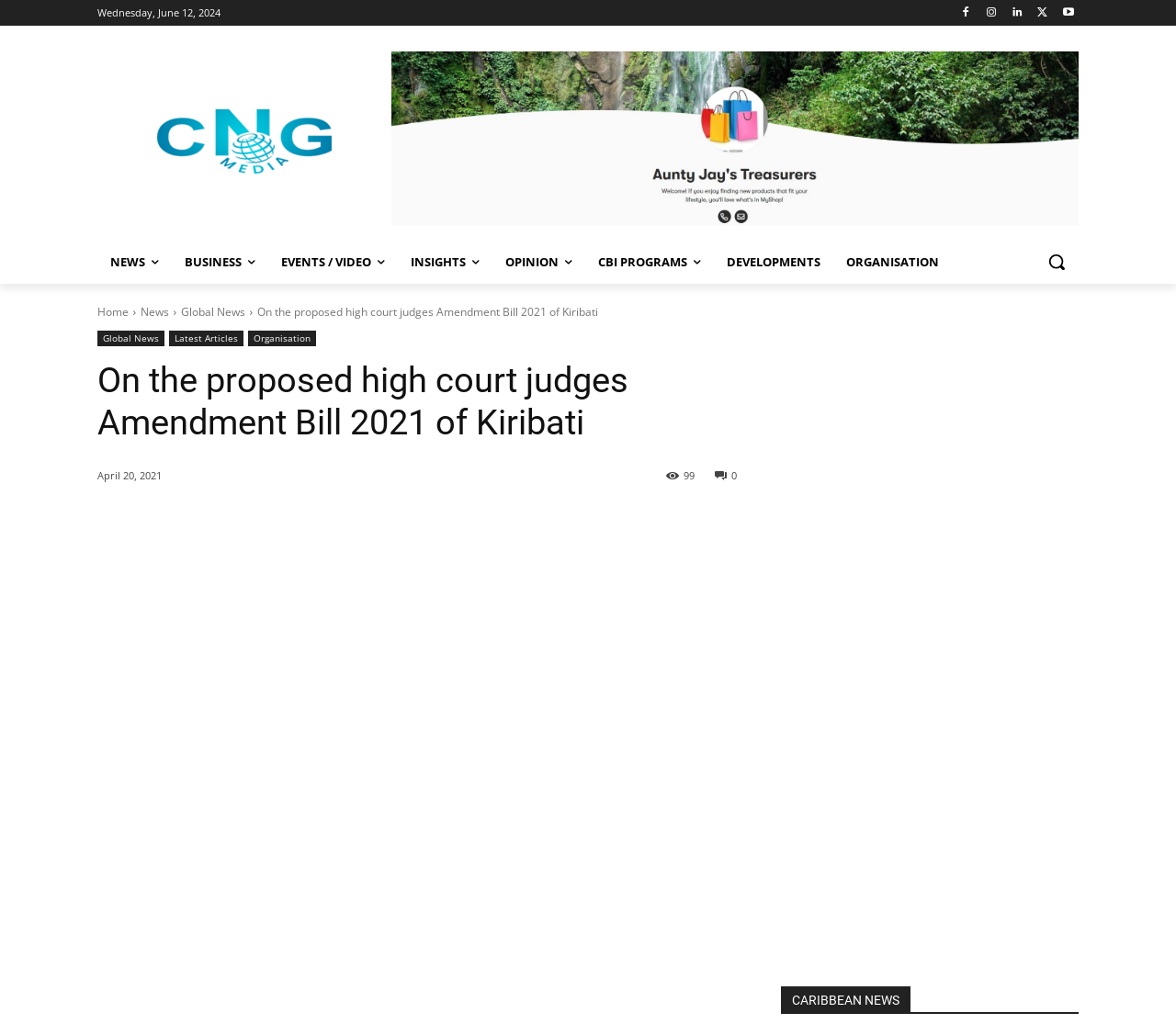Use one word or a short phrase to answer the question provided: 
How many images are there in the sidebar?

4